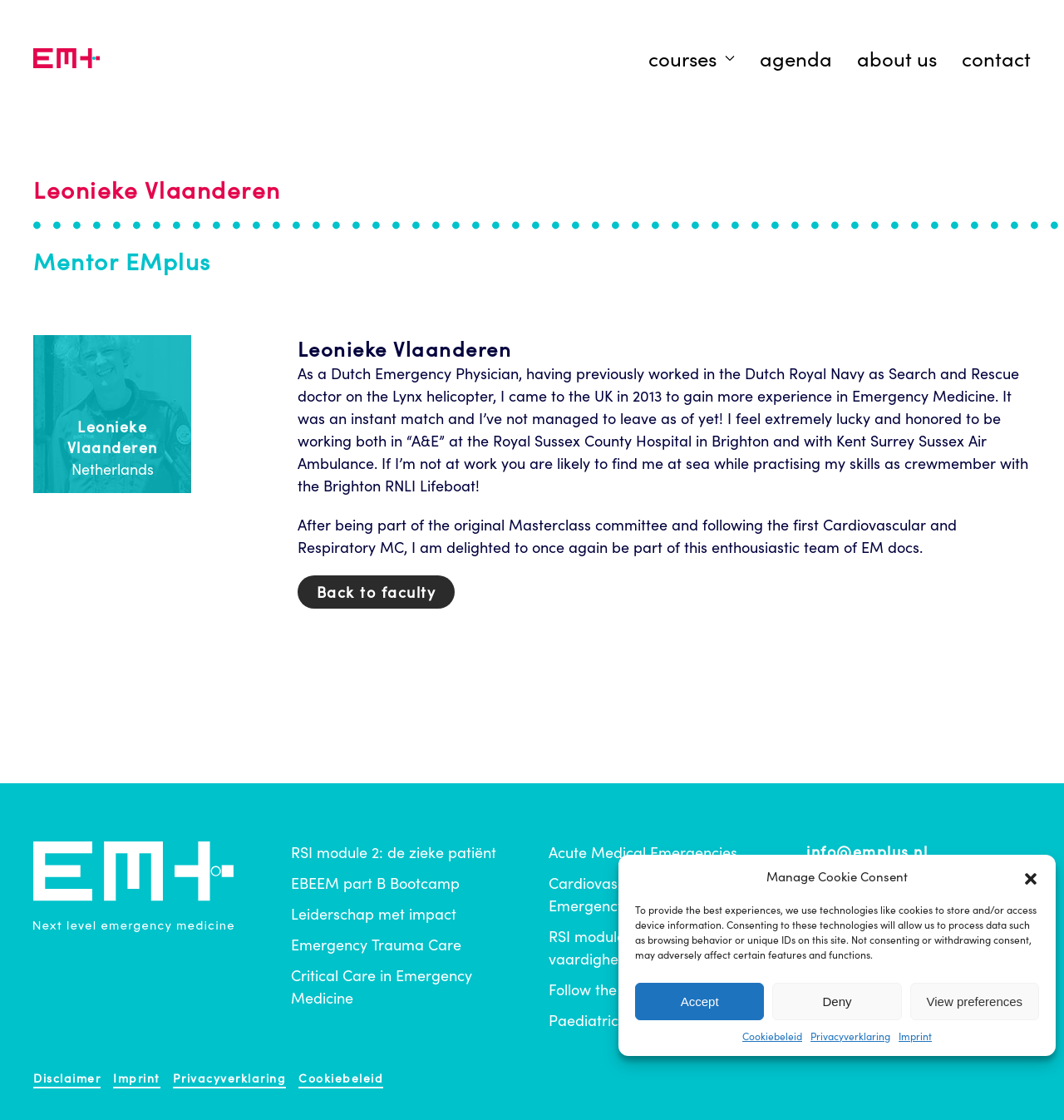Generate an in-depth caption that captures all aspects of the webpage.

This webpage is about Leonieke Vlaanderen, an Emergency Physician who has worked in the Dutch Royal Navy and is currently working in the UK. At the top of the page, there is a dialog box for managing cookie consent, which includes buttons to accept, deny, or view preferences. Below this, there are links to skip to the main content, return to the homepage, and navigate to different sections of the website.

The main content of the page is divided into two sections. On the left, there is a carousel with a single slide that displays an image of Leonieke Vlaanderen, along with her name and the text "Mentor EMplus". On the right, there is a section with a heading that reads "Leonieke Vlaanderen" and a brief biography that describes her background and experience as an Emergency Physician.

Below this, there are several links to courses and modules that Leonieke Vlaanderen is involved with, including "RSI module 2: de zieke patiënt", "EBEEM part B Bootcamp", and "Critical Care in Emergency Medicine". There are also links to her contact information and a community page.

At the bottom of the page, there are links to disclaimer, imprint, privacy statement, and cookie policy pages. There are also several social media links and a link to the EM+ community.